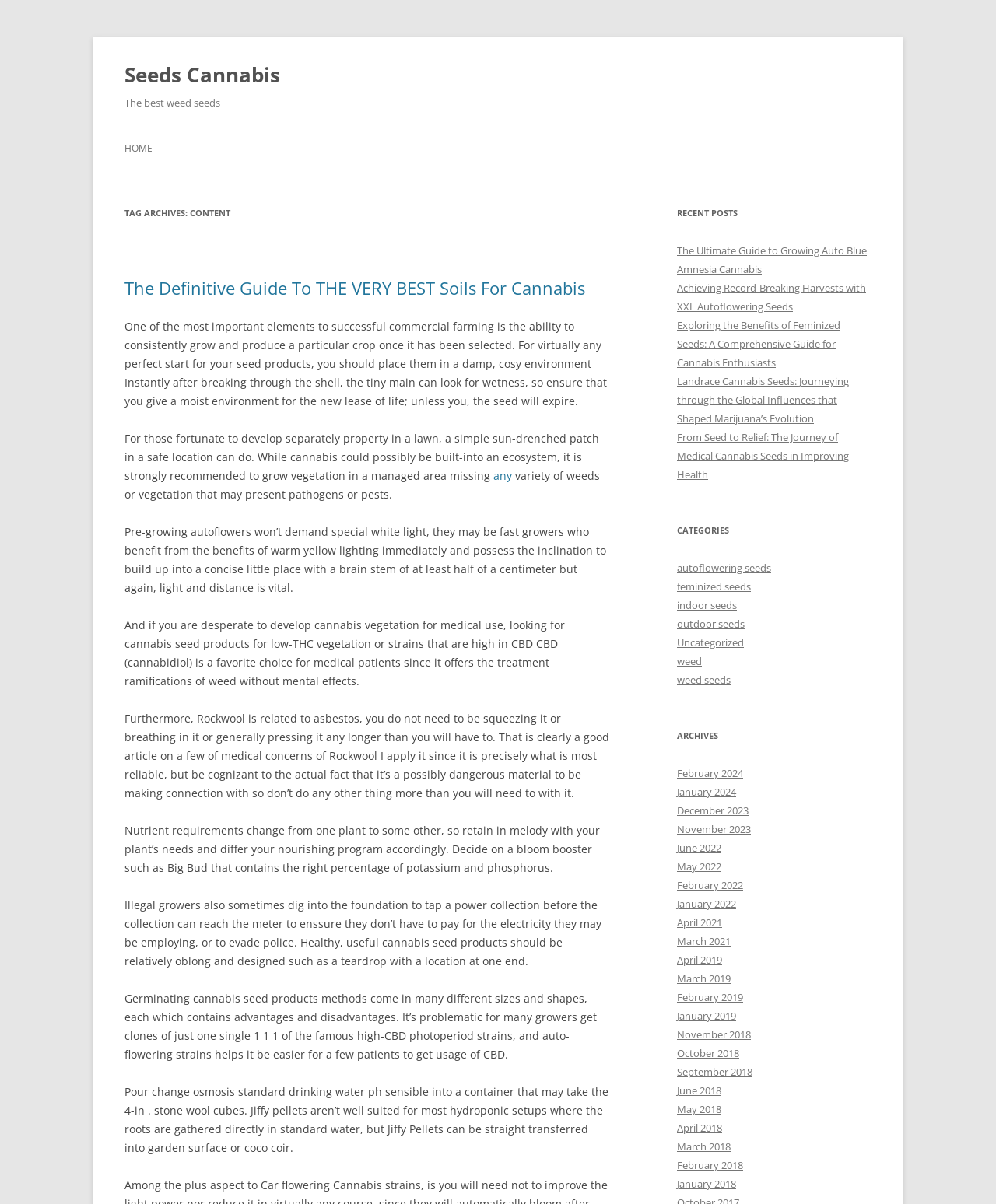Identify the bounding box coordinates of the element that should be clicked to fulfill this task: "Read 'The Definitive Guide To THE VERY BEST Soils For Cannabis'". The coordinates should be provided as four float numbers between 0 and 1, i.e., [left, top, right, bottom].

[0.125, 0.23, 0.588, 0.249]